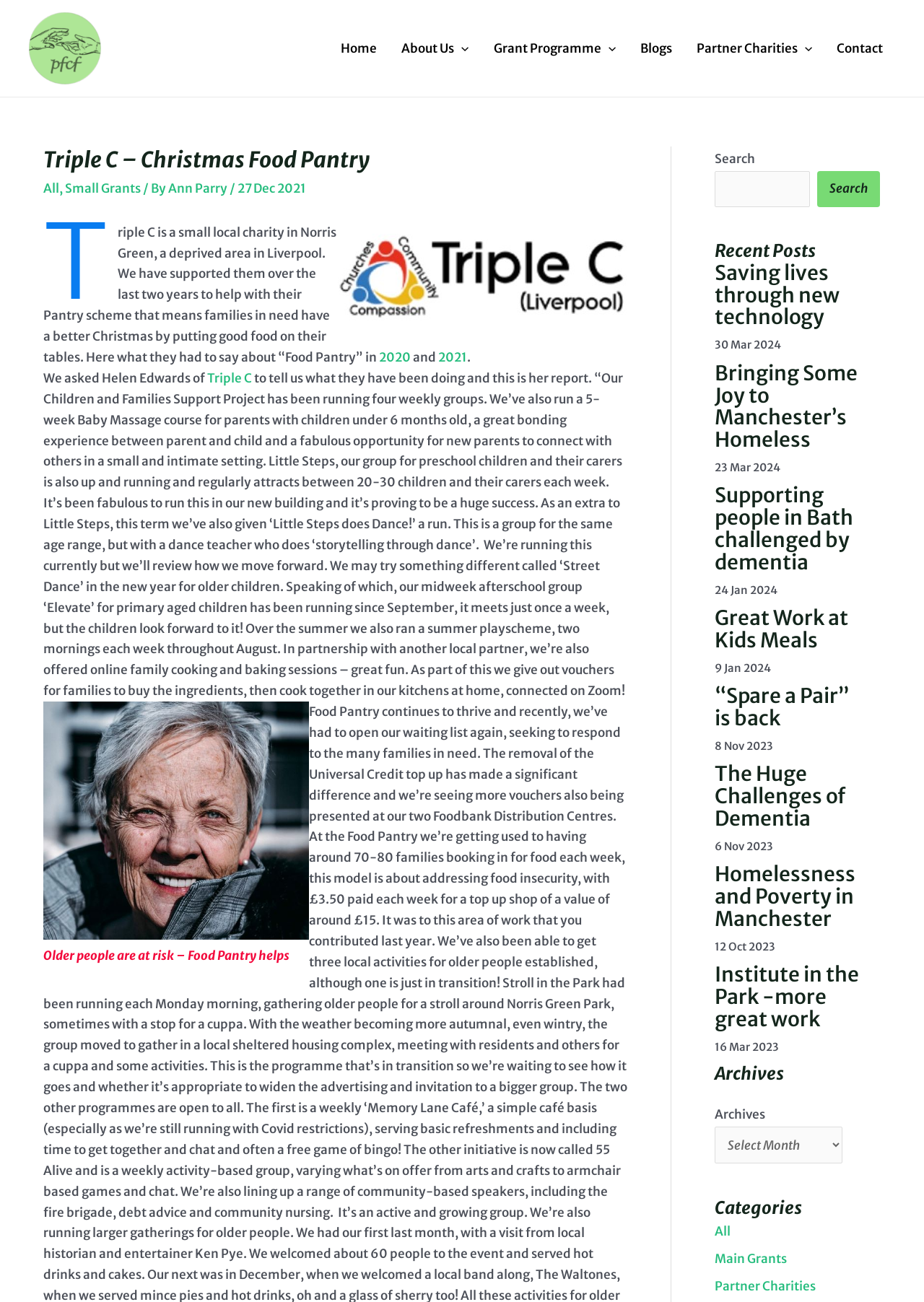Find the bounding box coordinates of the element to click in order to complete this instruction: "View the 'Archives'". The bounding box coordinates must be four float numbers between 0 and 1, denoted as [left, top, right, bottom].

[0.773, 0.865, 0.911, 0.894]